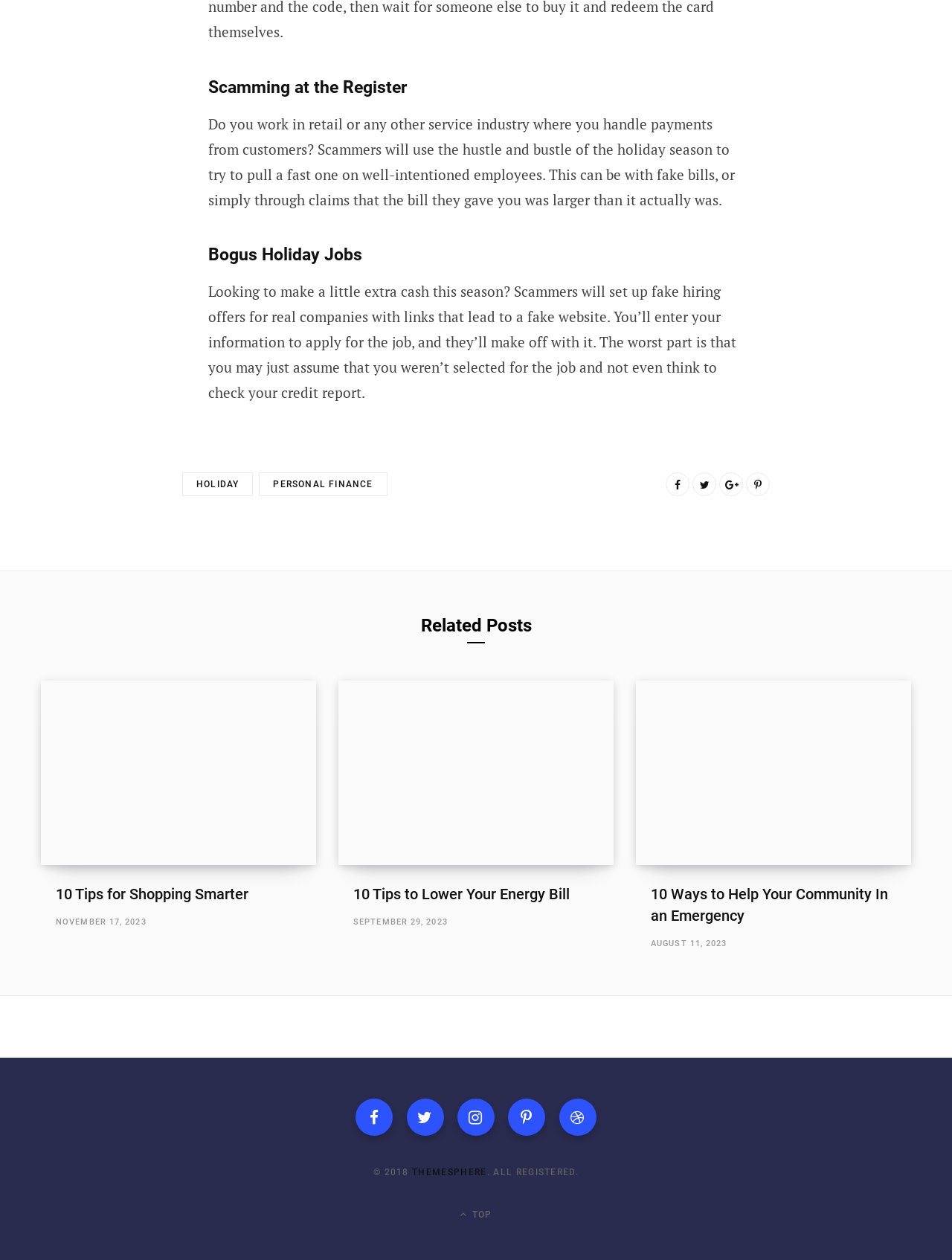Respond to the following question using a concise word or phrase: 
How many links are there in the top navigation?

4